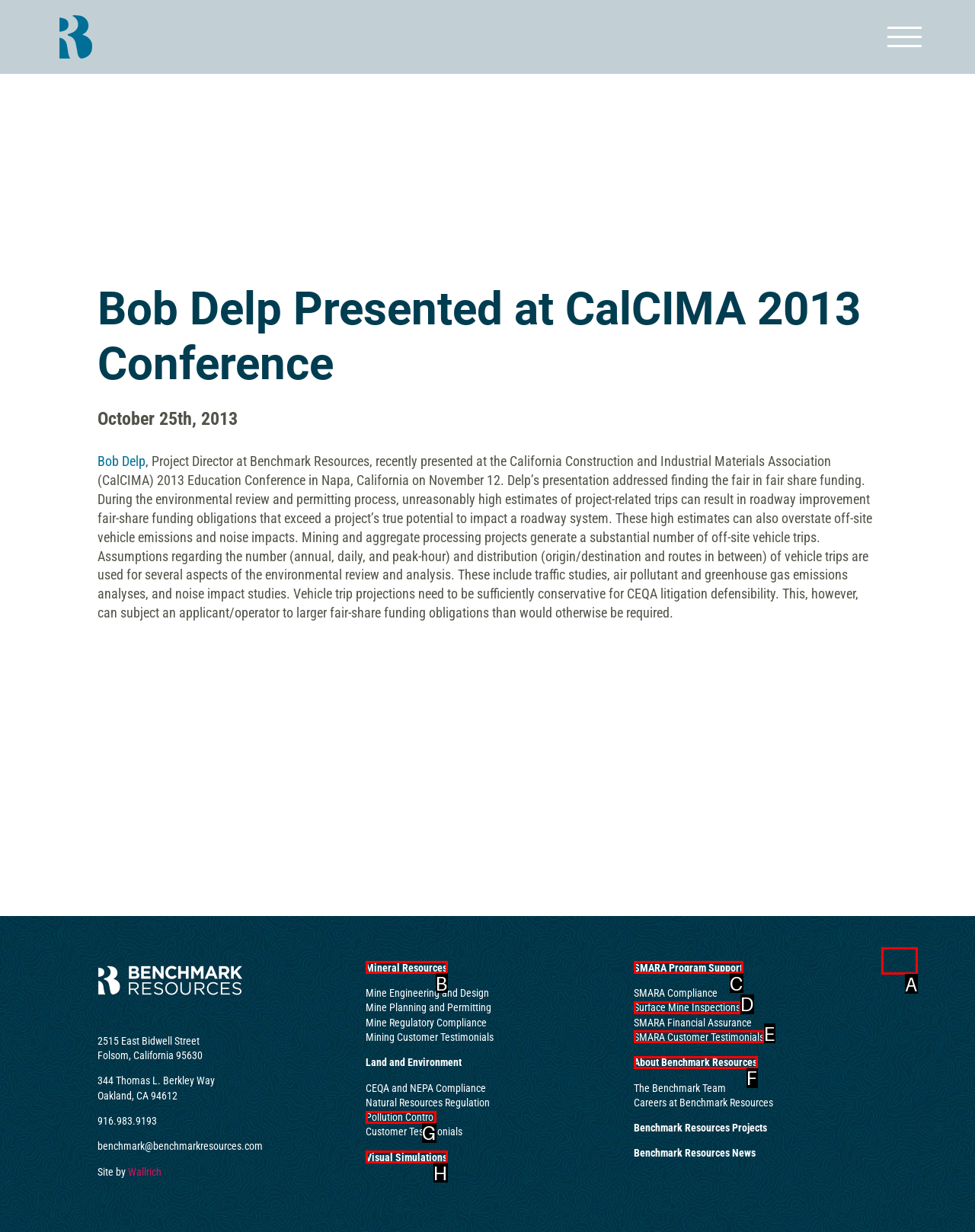Point out the option that needs to be clicked to fulfill the following instruction: Scroll to the top of the page
Answer with the letter of the appropriate choice from the listed options.

A